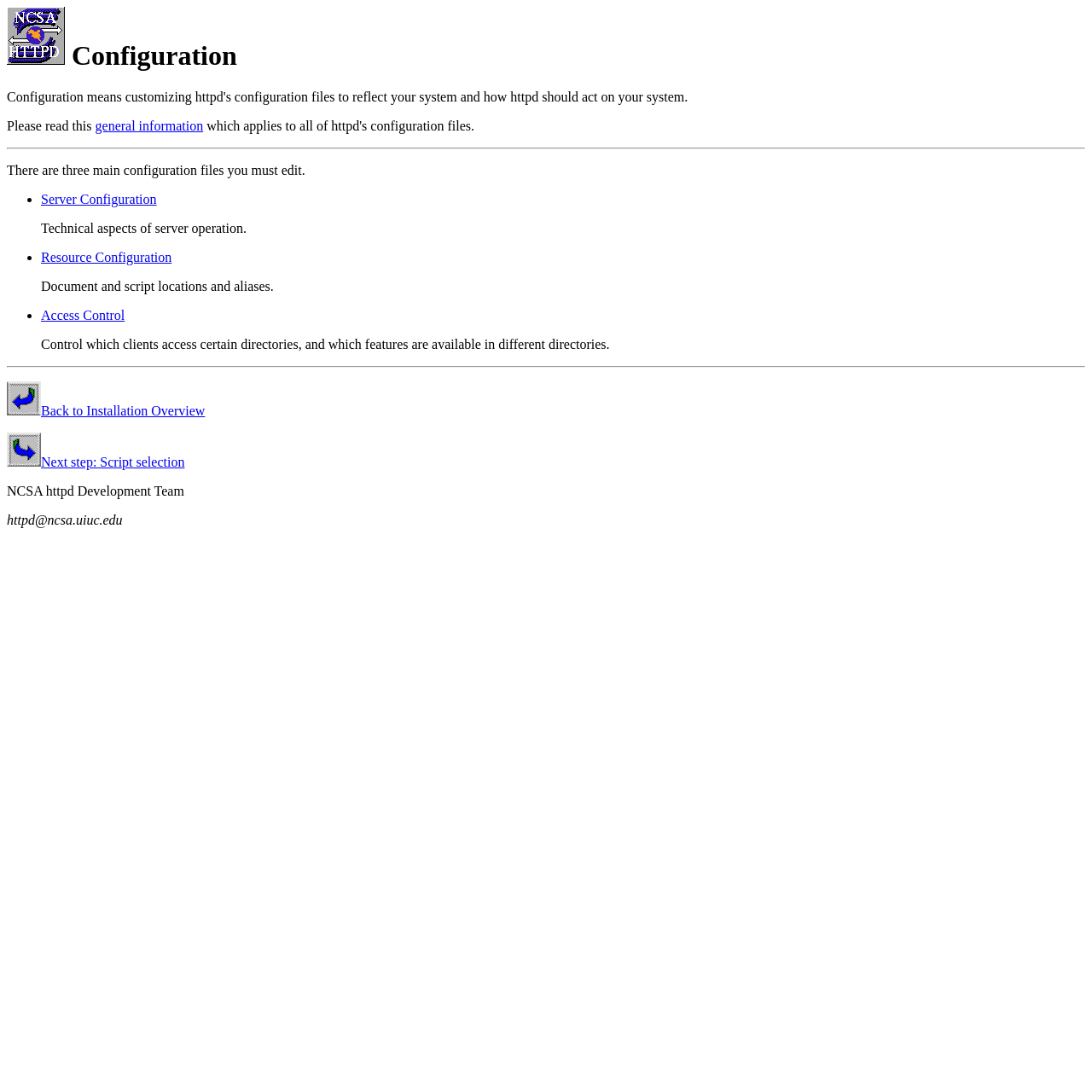Using details from the image, please answer the following question comprehensively:
How many main configuration files need to be edited?

According to the StaticText element 'There are three main configuration files you must edit.', there are three main configuration files that need to be edited.